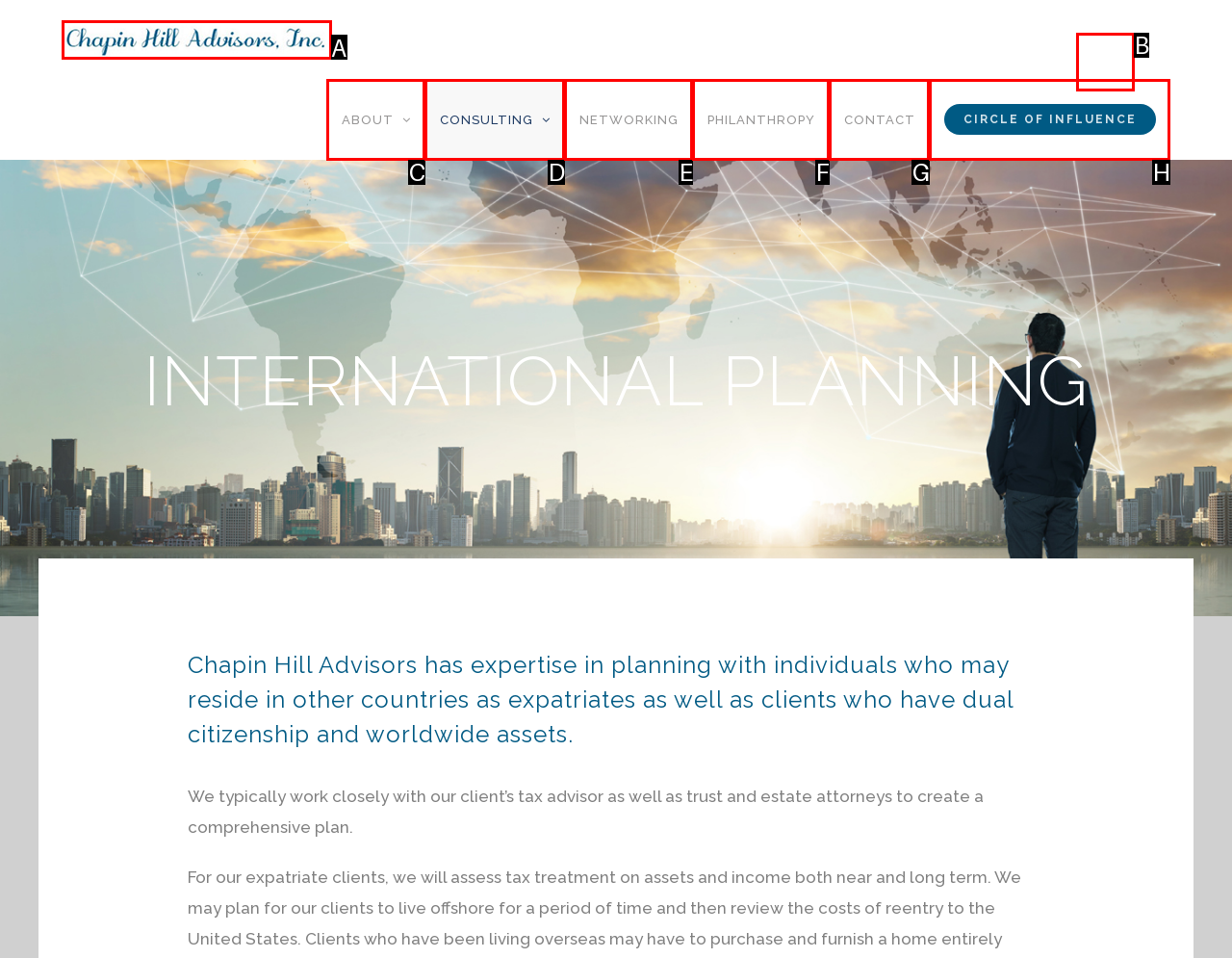For the task: Click Chapin Hill Advisors, Inc Logo, identify the HTML element to click.
Provide the letter corresponding to the right choice from the given options.

A